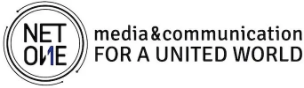Give an in-depth description of the image.

The image features the logo of "NetOne," which is prominently displayed at the center. The logo consists of the word "NET" in bold uppercase letters followed by "ONE" in a slightly stylized format, incorporating a unique design element that gives it a modern touch. Below the main logo, the tagline reads "media&communication FOR A UNITED WORLD," suggesting the organization's mission to foster global connectivity and communication through media. The logo is framed within a circular design, enhancing its visual appeal and representing unity. This branding effectively communicates NetOne's commitment to facilitating communication across diverse contexts and promoting inclusivity in the digital landscape.